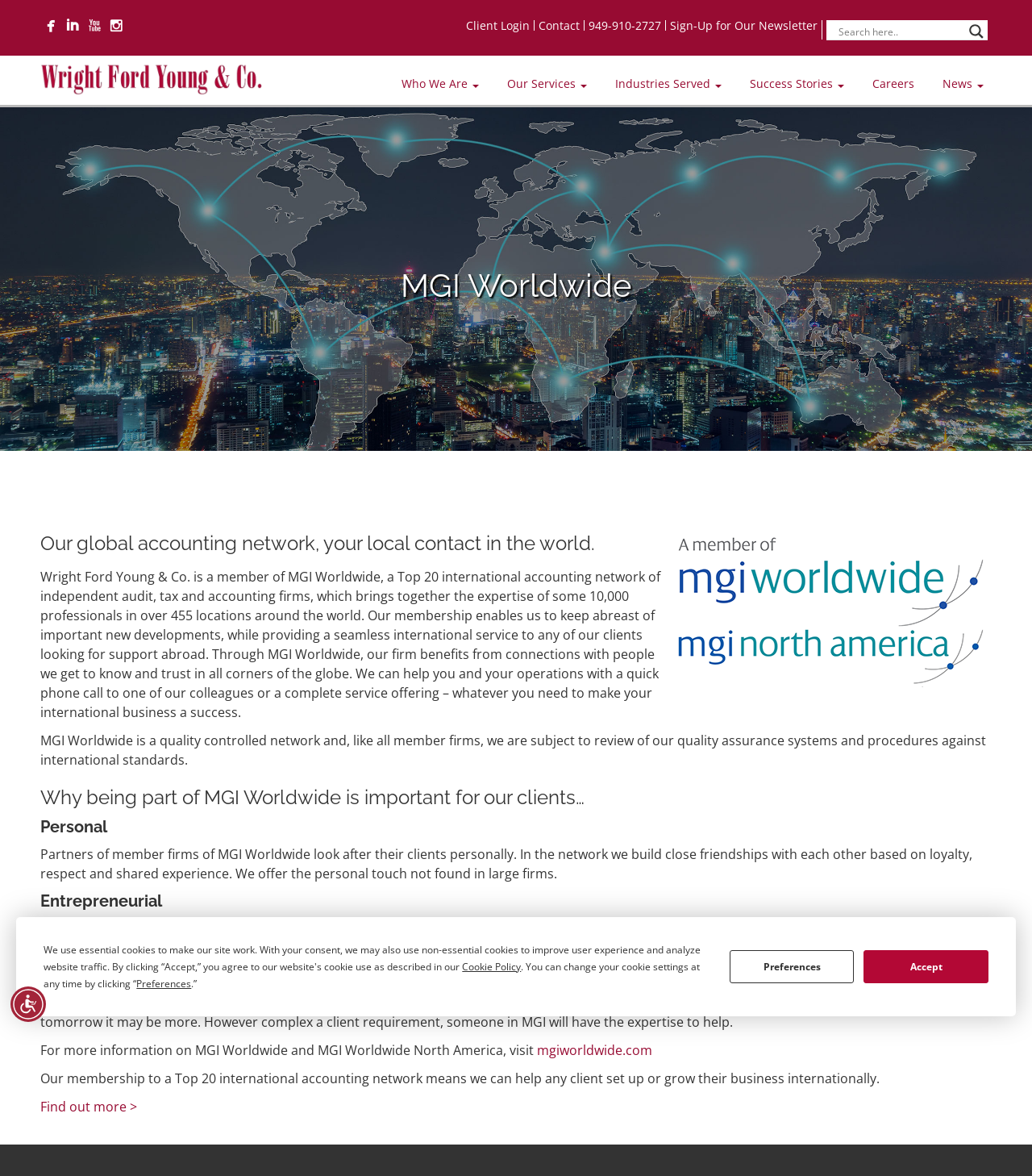Identify the bounding box coordinates for the region of the element that should be clicked to carry out the instruction: "Click the Client Login link". The bounding box coordinates should be four float numbers between 0 and 1, i.e., [left, top, right, bottom].

[0.452, 0.015, 0.513, 0.028]